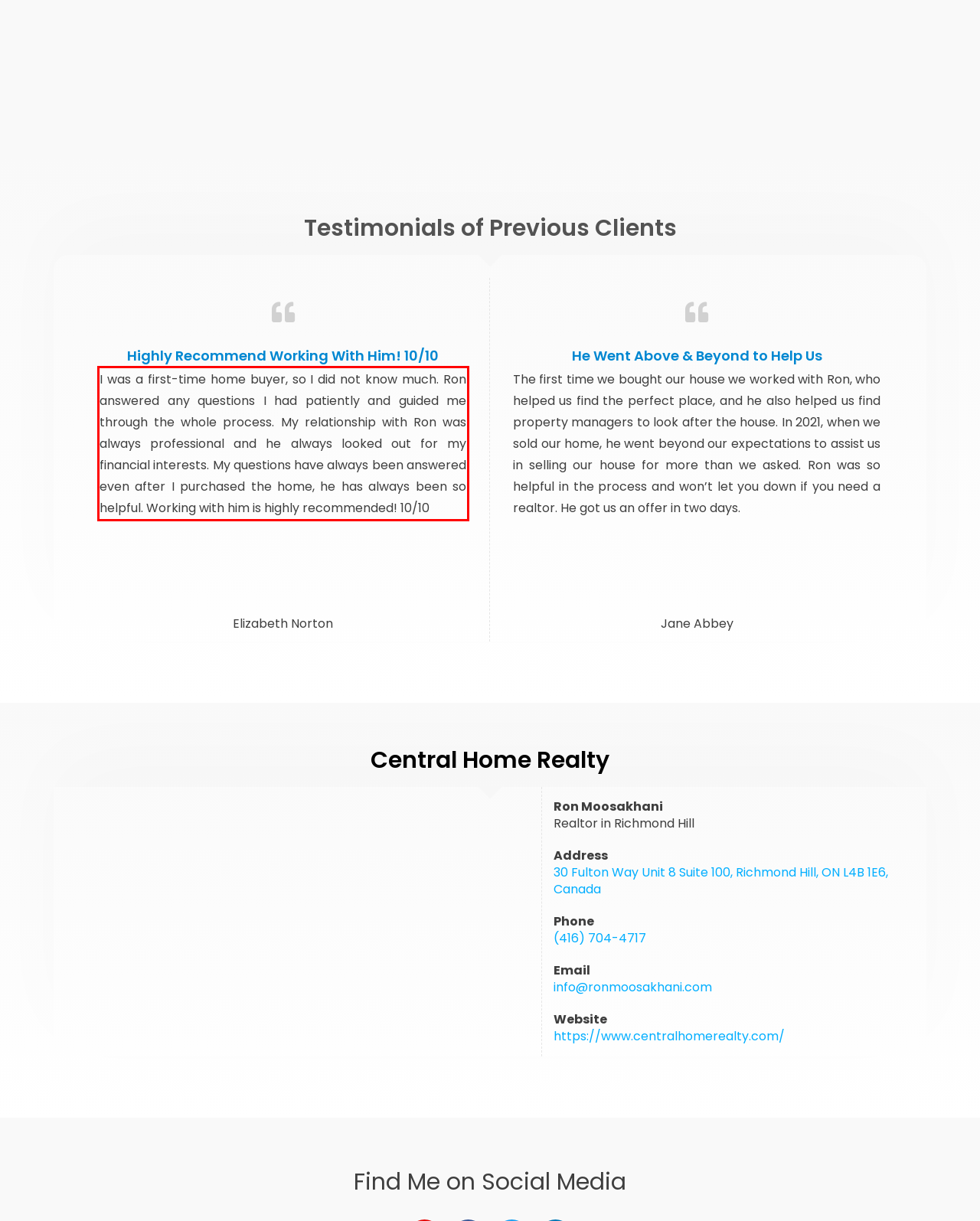You are provided with a screenshot of a webpage featuring a red rectangle bounding box. Extract the text content within this red bounding box using OCR.

I was a first-time home buyer, so I did not know much. Ron answered any questions I had patiently and guided me through the whole process. My relationship with Ron was always professional and he always looked out for my financial interests. My questions have always been answered even after I purchased the home, he has always been so helpful. Working with him is highly recommended! 10/10